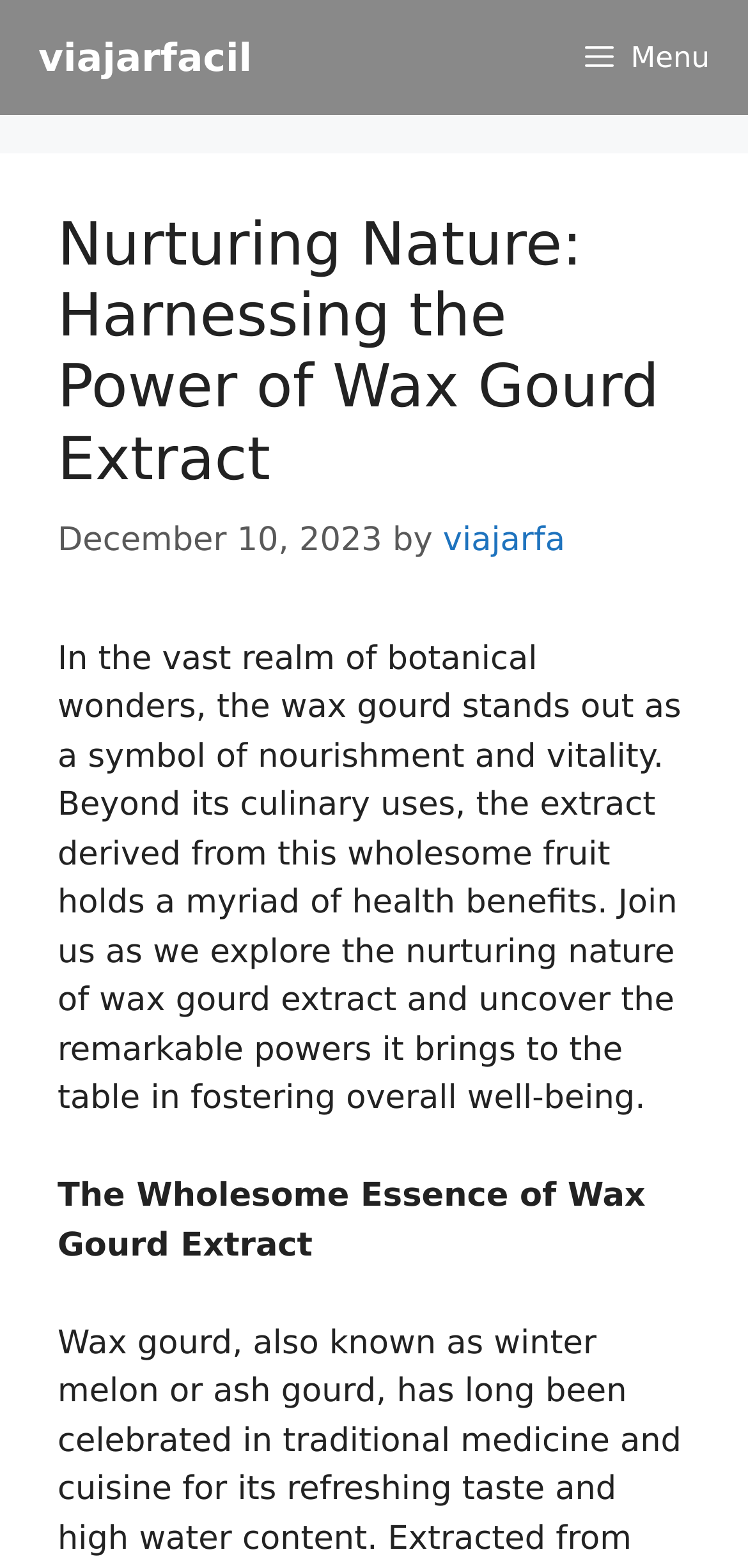What is the subtitle of the article?
Using the picture, provide a one-word or short phrase answer.

The Wholesome Essence of Wax Gourd Extract